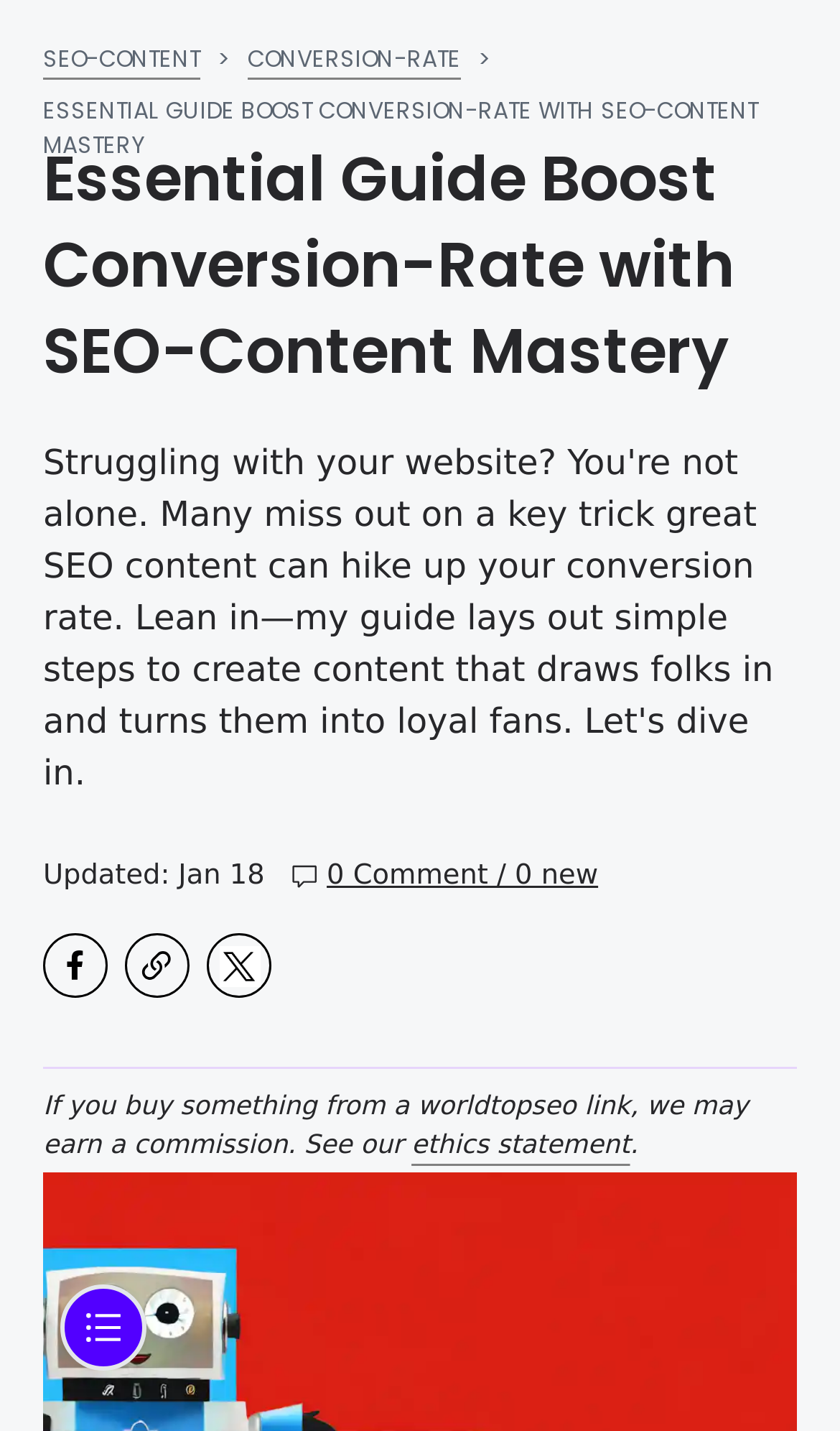Using floating point numbers between 0 and 1, provide the bounding box coordinates in the format (top-left x, top-left y, bottom-right x, bottom-right y). Locate the UI element described here: ethics statement

[0.49, 0.789, 0.75, 0.81]